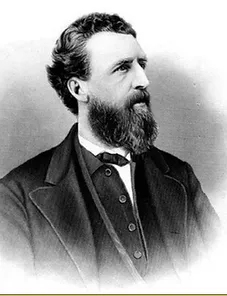Provide a comprehensive description of the image.

The image depicts Robert Hare Powel, who lived from 1825 to 1883. In this historical portrait, he is shown with a well-groomed beard and a thoughtful expression, dressed in a formal suit. Powel was instrumental in the founding of the Powel family in America, known for their contributions to agriculture and community life in Tadoussac. His lineage includes a significant marriage to Amy Smedley, and together they had six children. Powel was also recognized for his commitment to social gatherings and hospitality, leaving a lasting legacy in both his family and the communities of Tadoussac and Philadelphia.